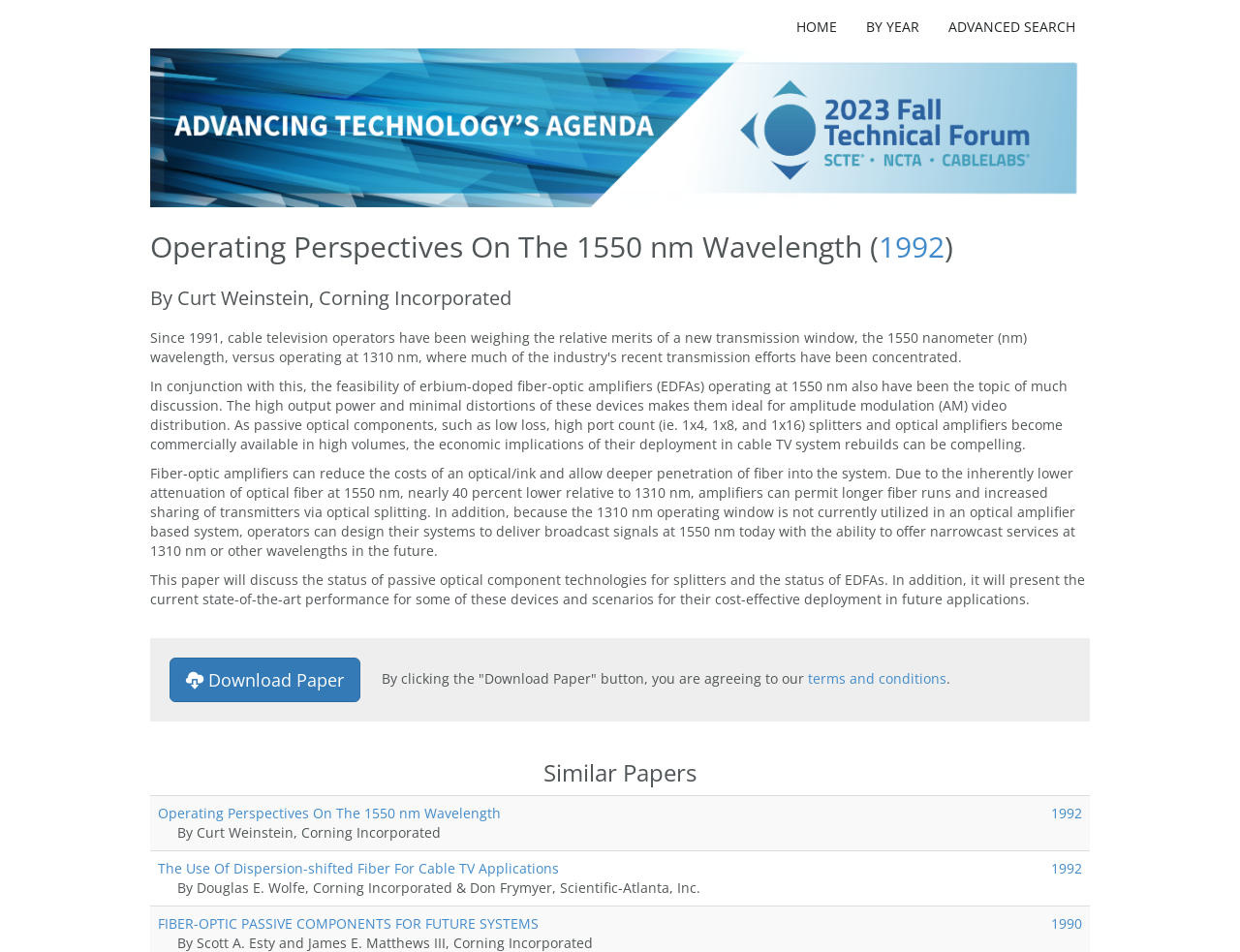Please locate the clickable area by providing the bounding box coordinates to follow this instruction: "Search".

None